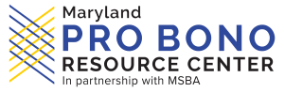Convey a detailed narrative of what is depicted in the image.

The image features the logo of the Maryland Pro Bono Resource Center, prominently displaying the organization's name in bold blue letters. Beneath the main title, the phrase "In partnership with MSBA" indicates its collaboration with the Maryland State Bar Association. Overlaying the blue text, yellow lines form an intersecting pattern that adds a dynamic touch to the logo. This representation emphasizes the center's commitment to providing legal services and support to those in need within Maryland.